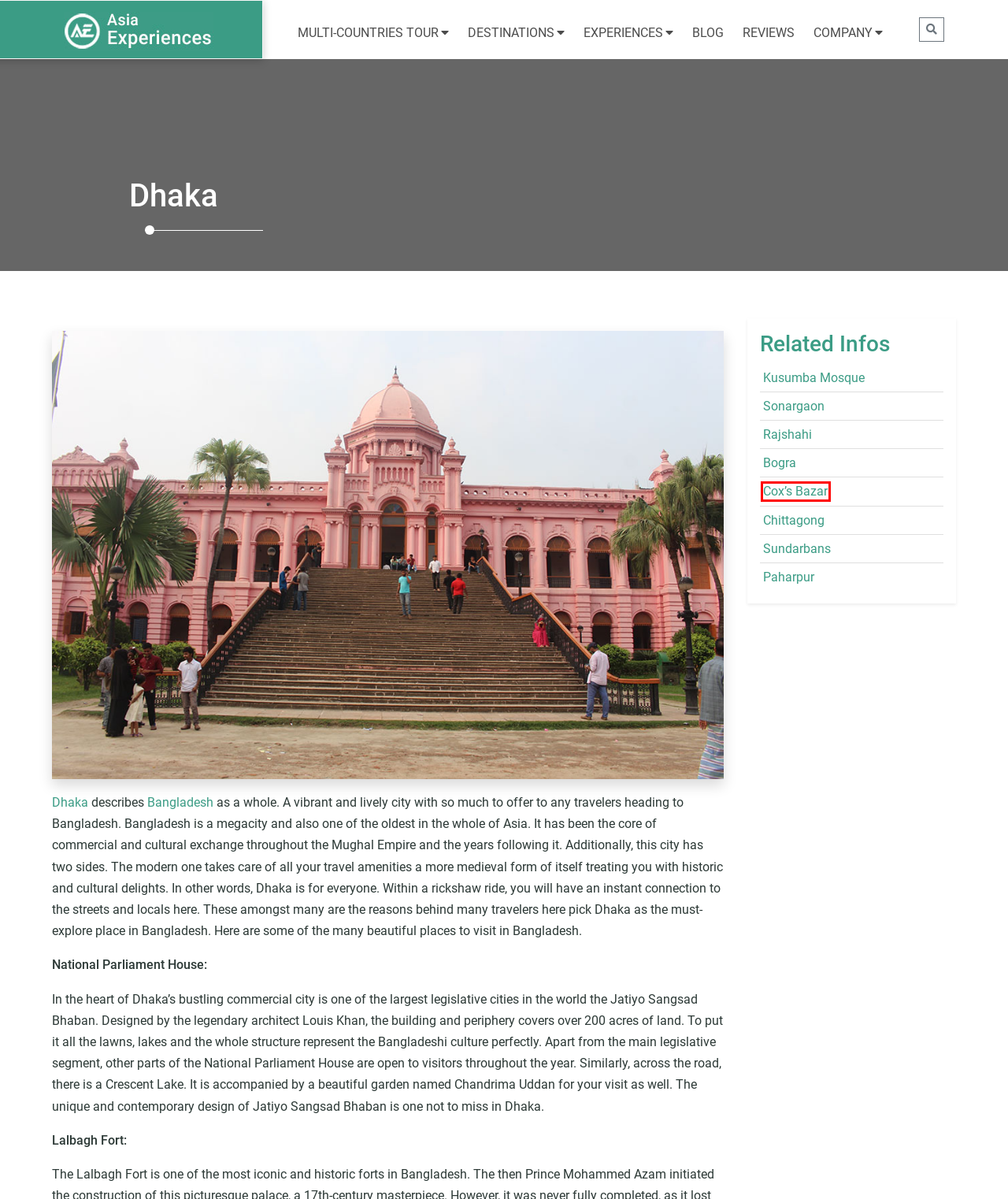You have a screenshot of a webpage with a red bounding box around an element. Identify the webpage description that best fits the new page that appears after clicking the selected element in the red bounding box. Here are the candidates:
A. Blog - Asia Experiences
B. Discover the Rich Cultural, Wildlife, Beach Treasures of Bangladesh: Unforgettable Tour Experiences
C. Cox's Bazar - Asia Experiences
D. Kusumba Mosque - Asia Experiences
E. Bogra - Asia Experiences
F. Paharpur - Asia Experiences
G. Nepal, Tibet, Bhutan, SriLanka, Bangladesh, India, Myanmar, South Asia Tour
H. Sonargaon - Asia Experiences

C